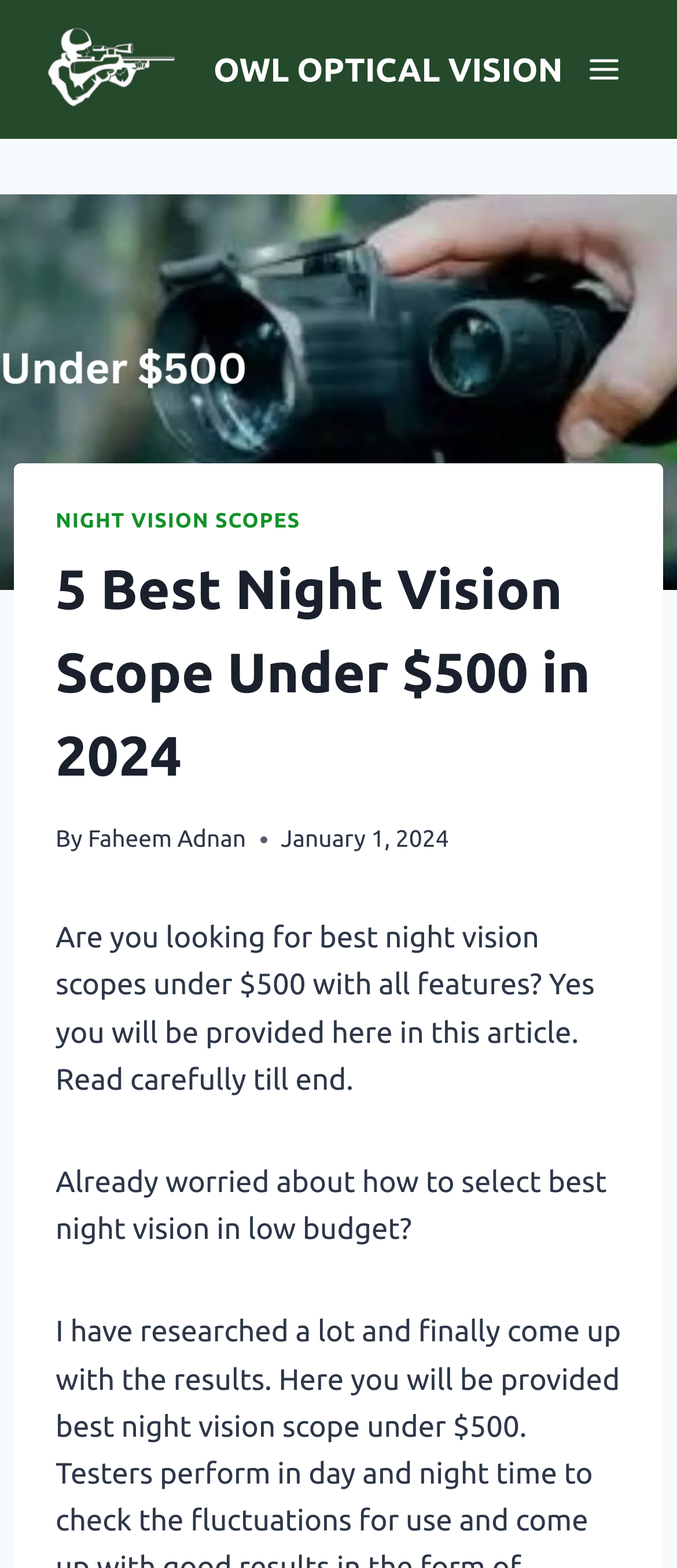When was the article published?
Provide a fully detailed and comprehensive answer to the question.

The publication date of the article is mentioned as January 1, 2024, which is displayed in the article header section.